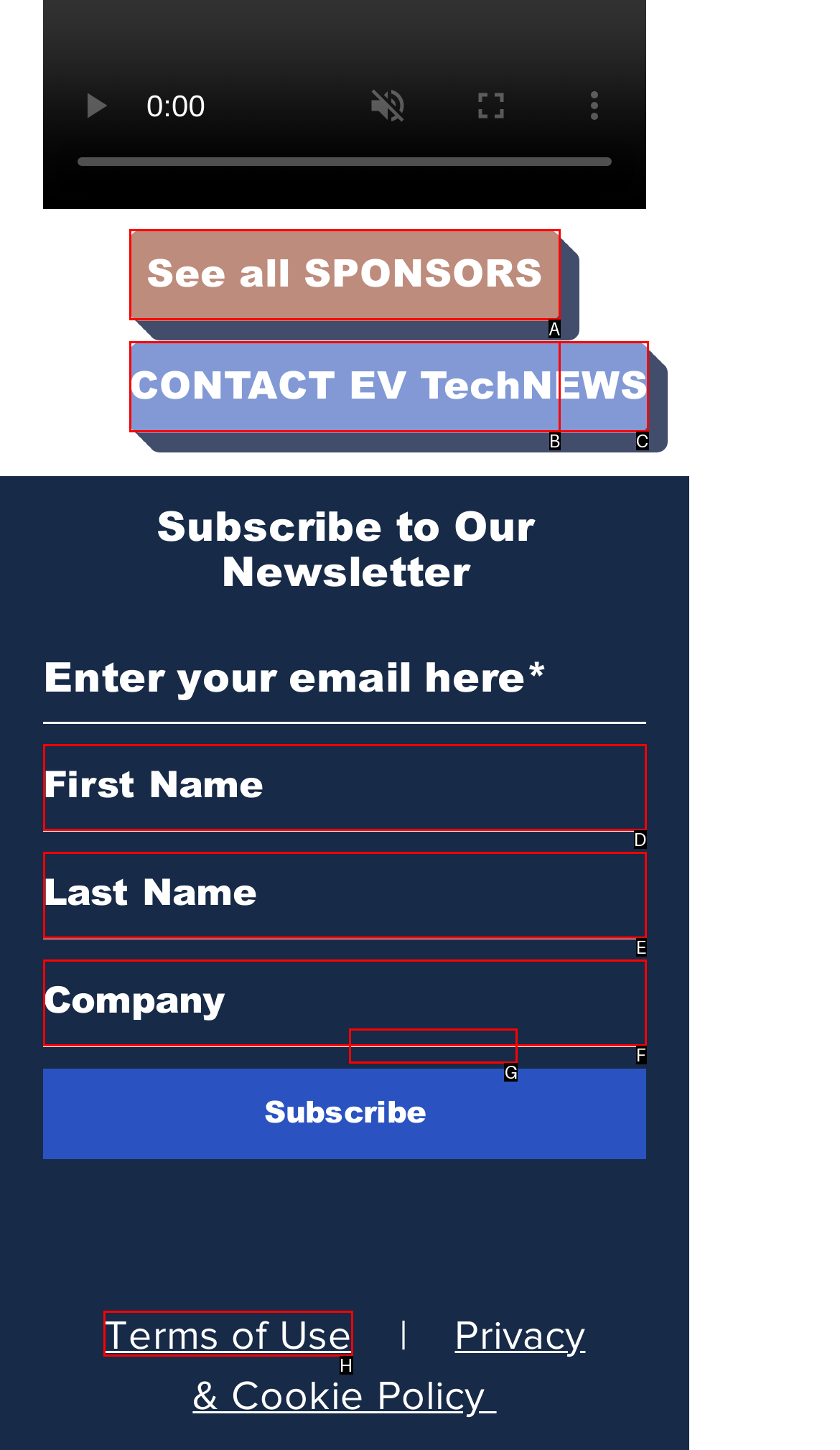Refer to the element description: aria-label="Last Name" name="last-name" placeholder="Last Name" and identify the matching HTML element. State your answer with the appropriate letter.

E